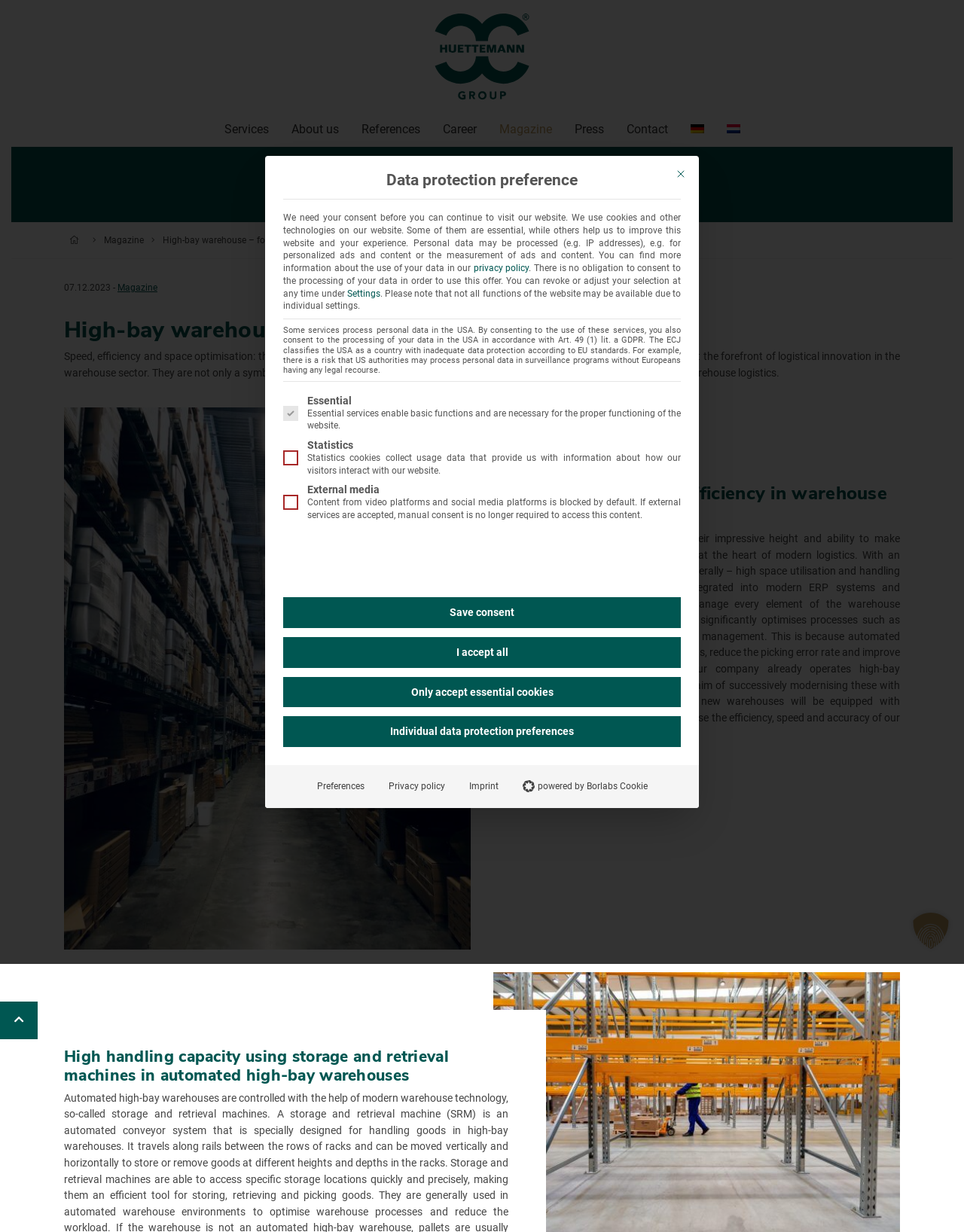Find the bounding box coordinates of the clickable area that will achieve the following instruction: "View the About us page".

[0.29, 0.092, 0.363, 0.119]